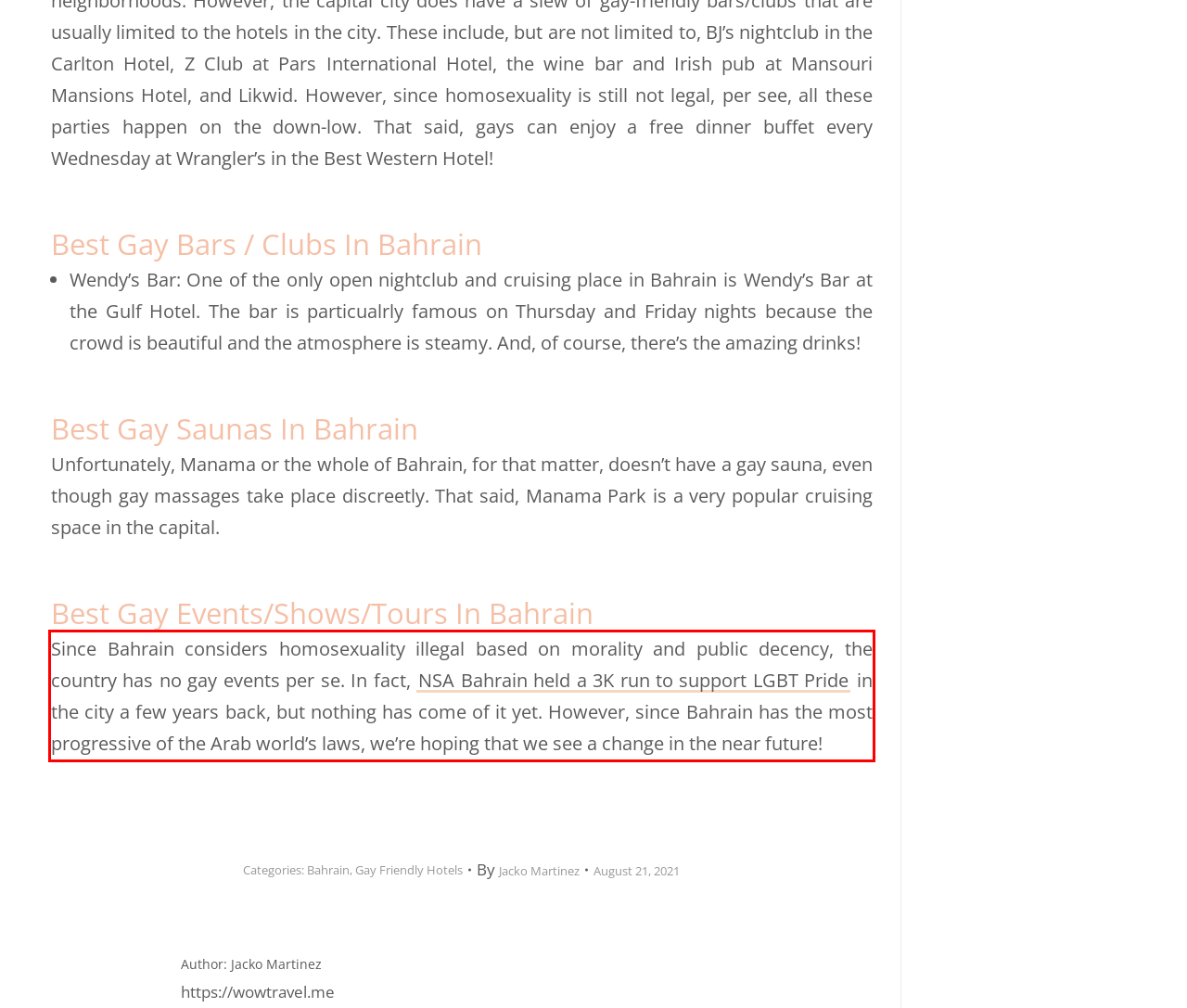Please identify and extract the text content from the UI element encased in a red bounding box on the provided webpage screenshot.

Since Bahrain considers homosexuality illegal based on morality and public decency, the country has no gay events per se. In fact, NSA Bahrain held a 3K run to support LGBT Pride in the city a few years back, but nothing has come of it yet. However, since Bahrain has the most progressive of the Arab world’s laws, we’re hoping that we see a change in the near future!